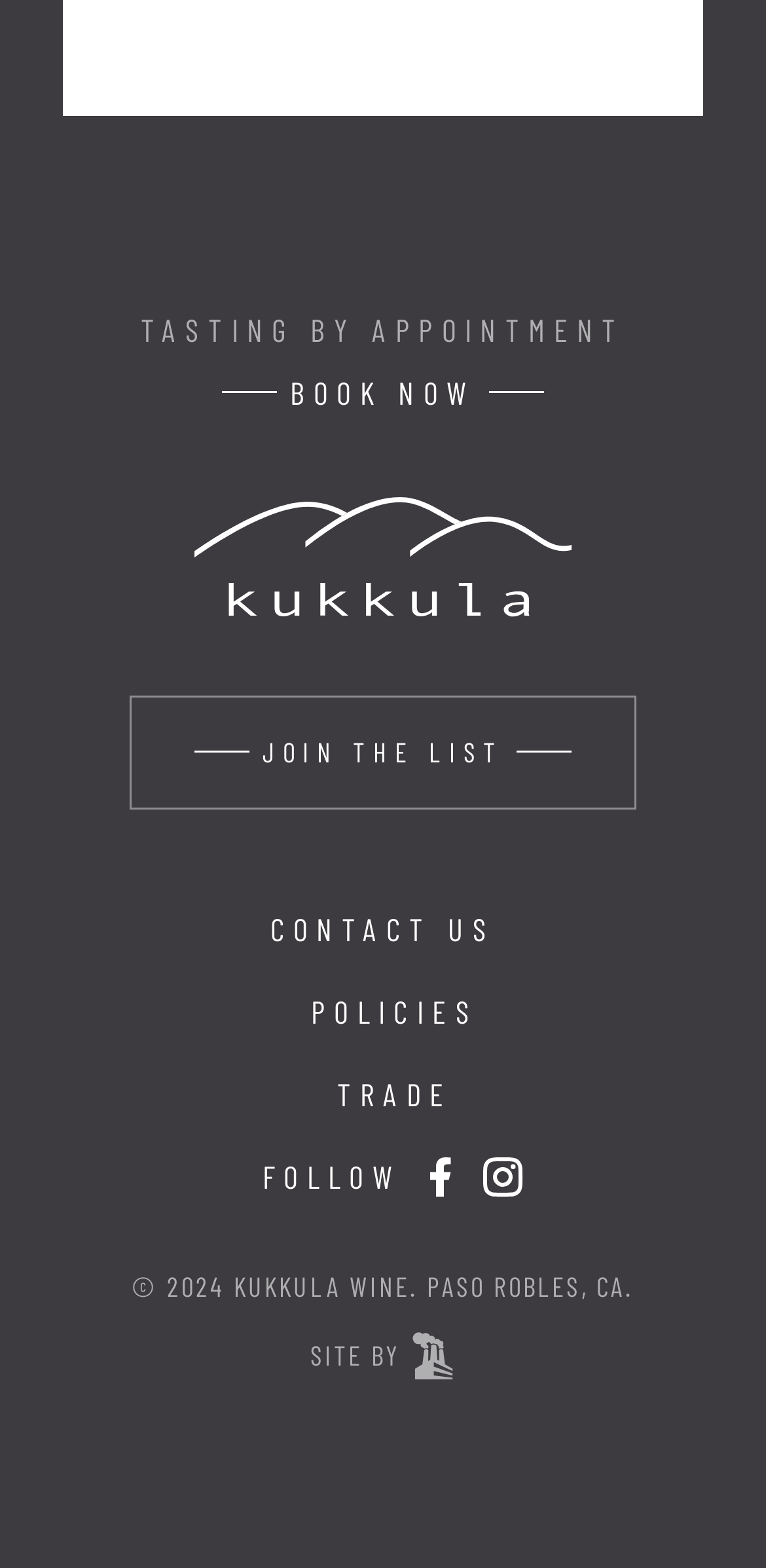Give a one-word or phrase response to the following question: What social media platforms can I follow Kukkula Wines on?

Facebook and Instagram